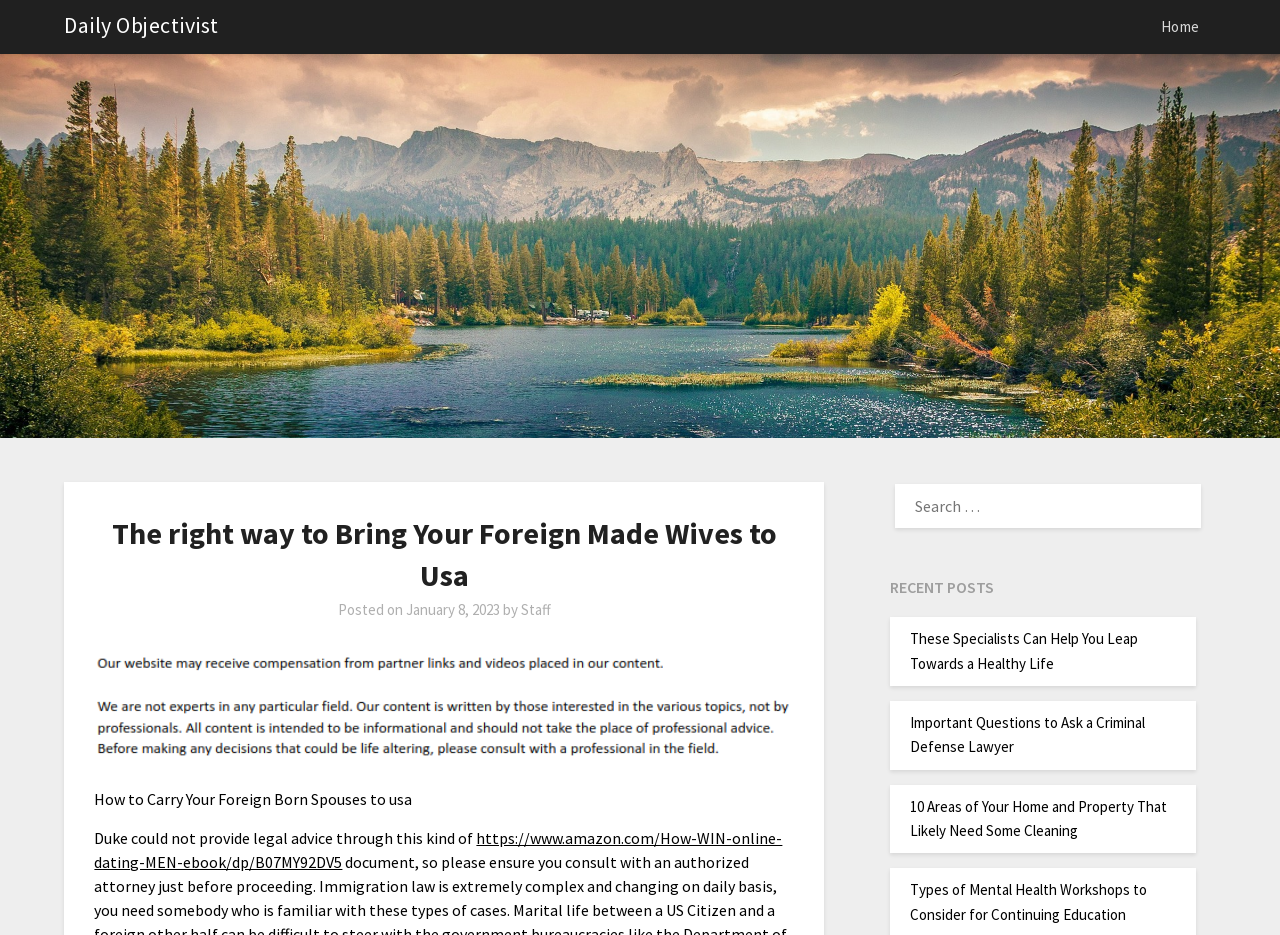Determine the main headline from the webpage and extract its text.

The right way to Bring Your Foreign Made Wives to Usa